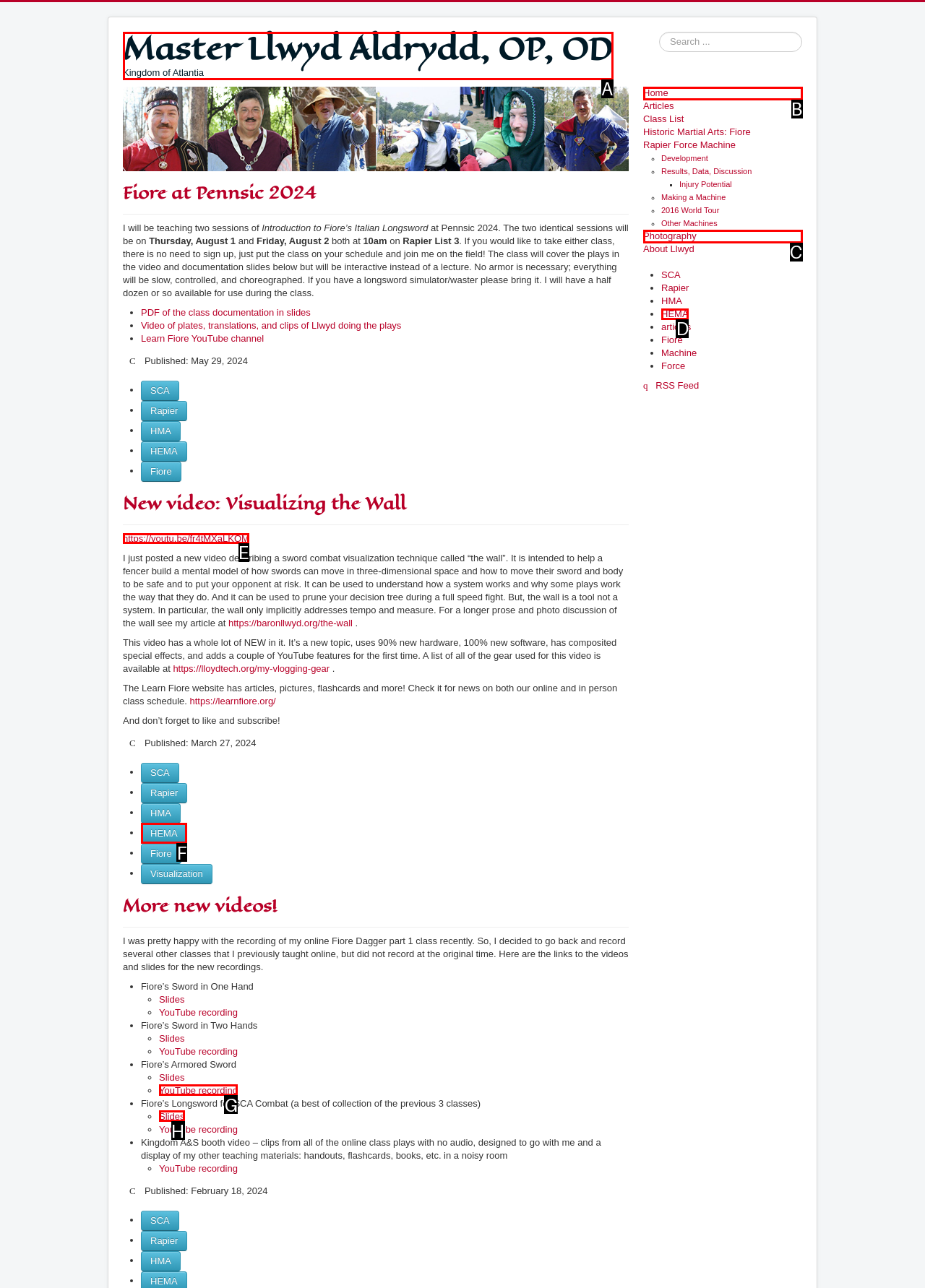Look at the highlighted elements in the screenshot and tell me which letter corresponds to the task: Watch the video on Visualizing the Wall.

E